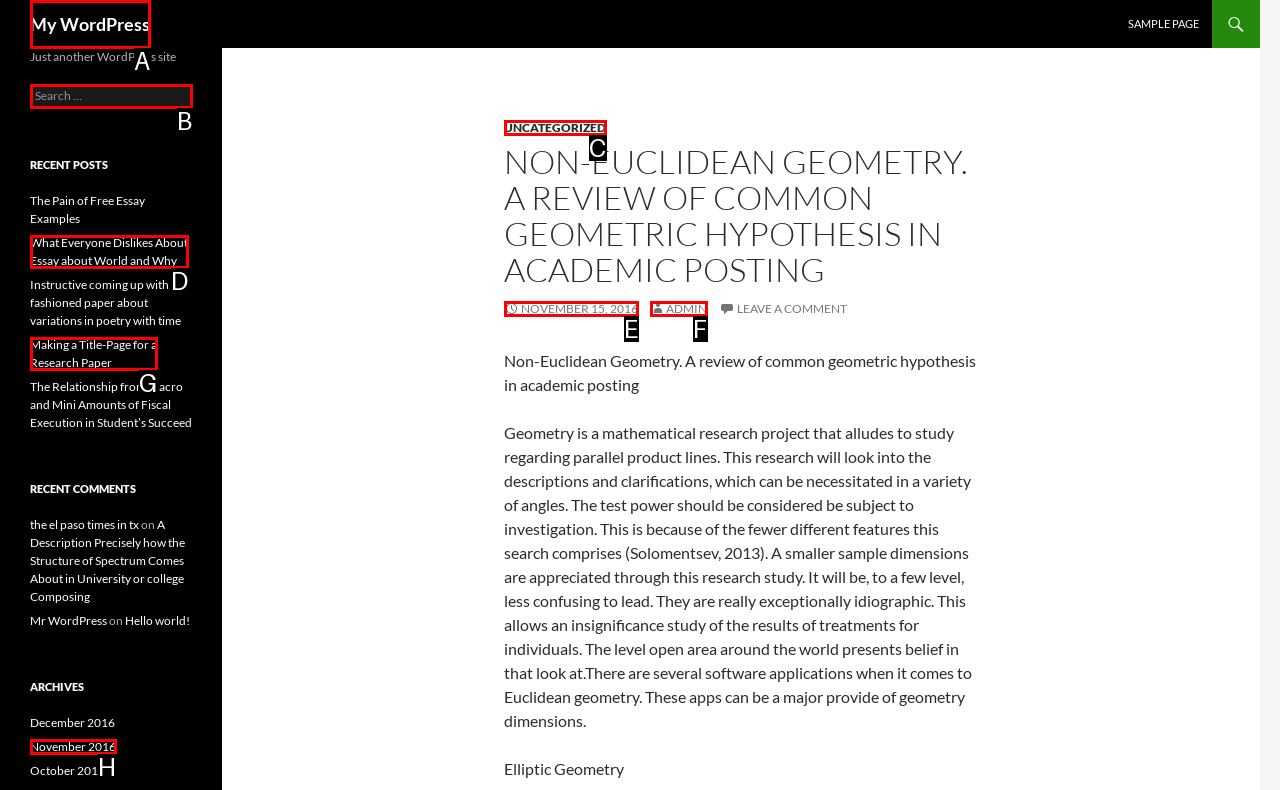Identify the letter of the UI element that fits the description: November 15, 2016
Respond with the letter of the option directly.

E